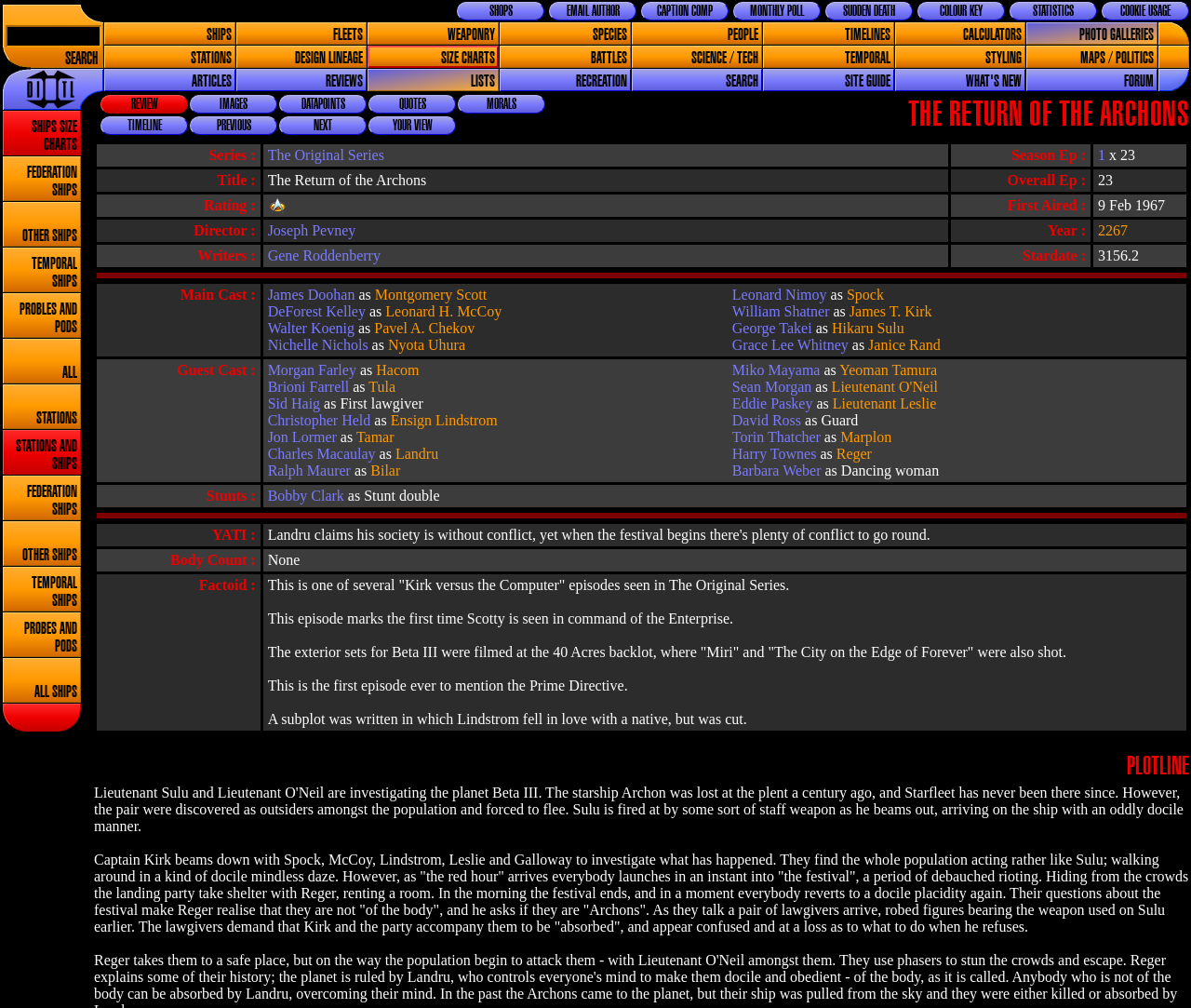Who is the director of this episode?
Using the visual information, reply with a single word or short phrase.

Joseph Pevney